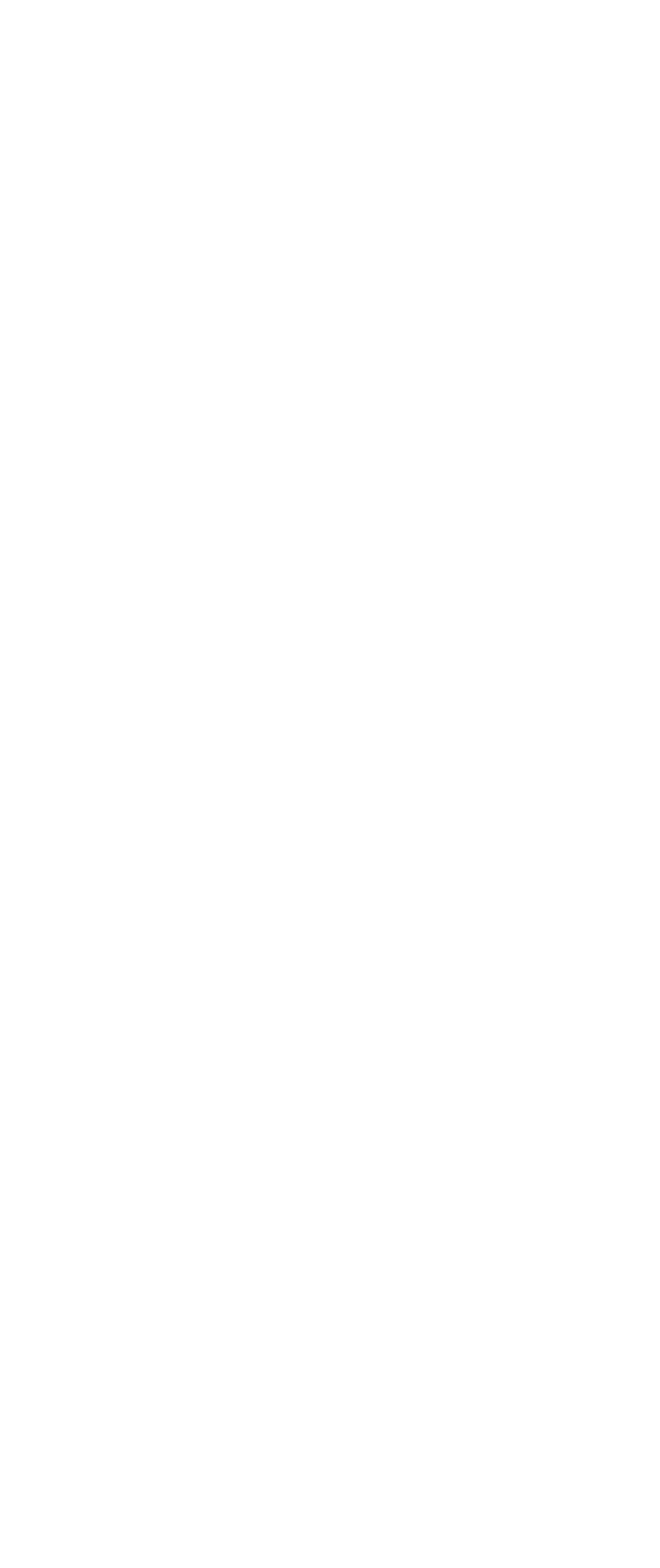Answer the question using only a single word or phrase: 
How many images are on the webpage?

3